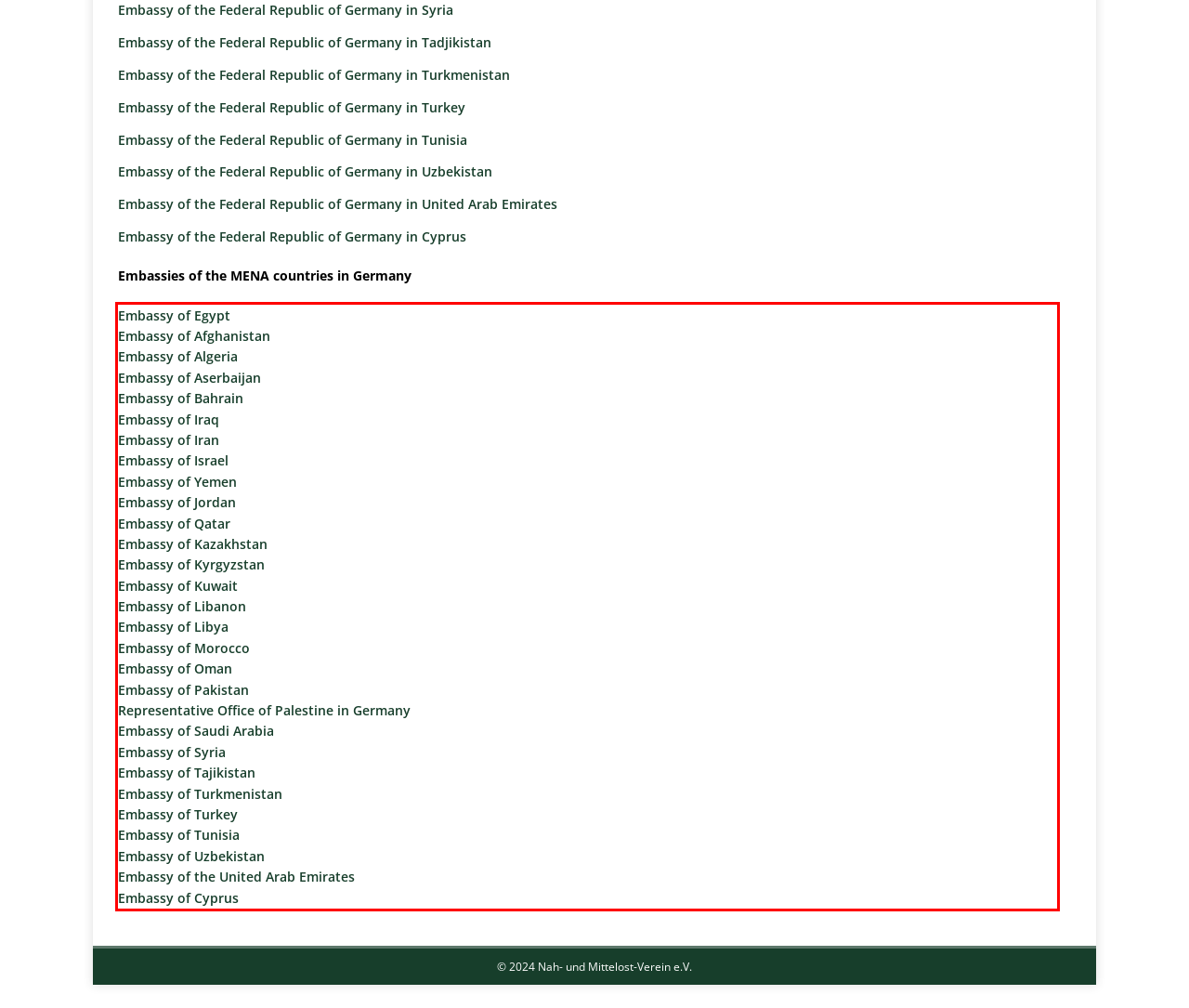Observe the screenshot of the webpage that includes a red rectangle bounding box. Conduct OCR on the content inside this red bounding box and generate the text.

Embassy of Egypt Embassy of Afghanistan Embassy of Algeria Embassy of Aserbaijan Embassy of Bahrain Embassy of Iraq Embassy of Iran Embassy of Israel Embassy of Yemen Embassy of Jordan Embassy of Qatar Embassy of Kazakhstan Embassy of Kyrgyzstan Embassy of Kuwait Embassy of Libanon Embassy of Libya Embassy of Morocco Embassy of Oman Embassy of Pakistan Representative Office of Palestine in Germany Embassy of Saudi Arabia Embassy of Syria Embassy of Tajikistan Embassy of Turkmenistan Embassy of Turkey Embassy of Tunisia Embassy of Uzbekistan Embassy of the United Arab Emirates Embassy of Cyprus